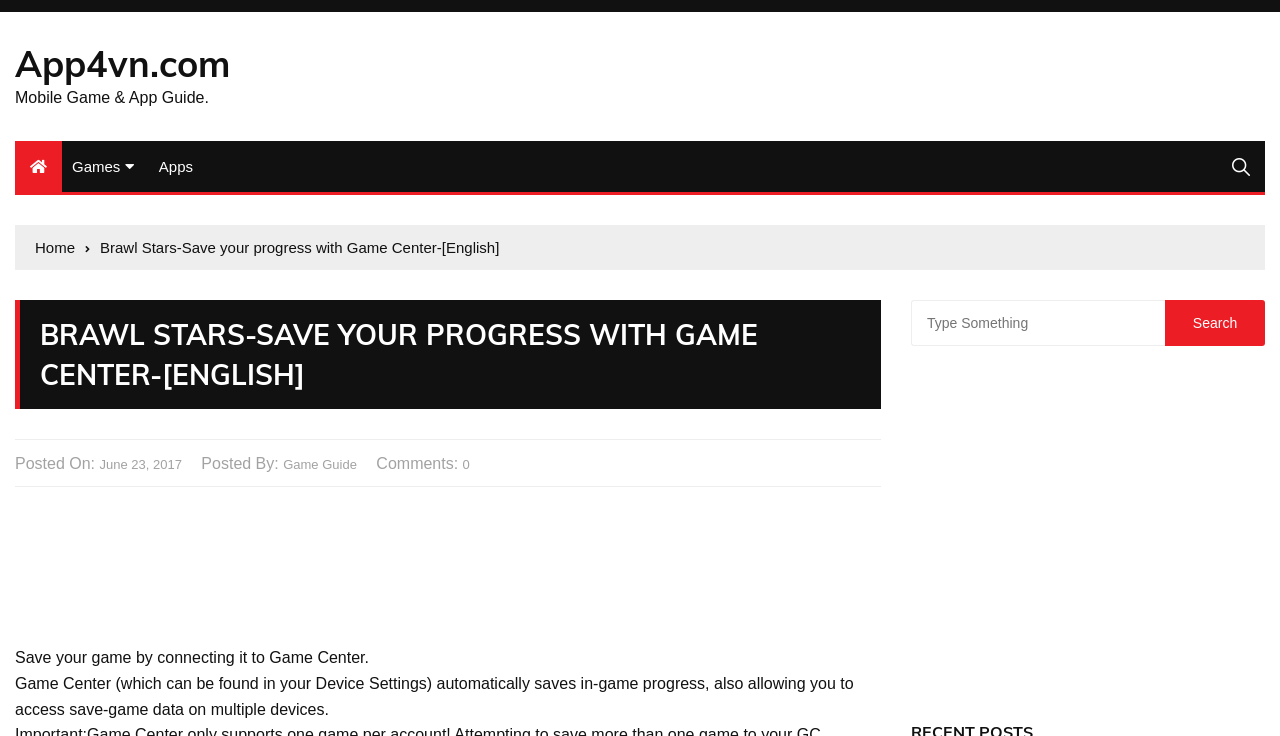Offer a detailed explanation of the webpage layout and contents.

The webpage appears to be a guide or tutorial on how to save game progress using Game Center. At the top, there is a heading that reads "App4vn.com" with a link to the website. Below this, there is a static text that says "Mobile Game & App Guide." 

To the right of the heading, there are three links: a Facebook icon, a "Games" link, and an "Apps" link. On the top-right corner, there is a search bar with a search button and a placeholder text that says "Type Something." 

Below the search bar, there is a navigation section with breadcrumbs, which includes a "Home" link with an icon. The main content of the webpage is a guide on saving game progress with Game Center, which is divided into sections. The title of the guide is "BRAWL STARS-SAVE YOUR PROGRESS WITH GAME CENTER-[ENGLISH]" and it has a posted date of "June 23, 2017" and a posted by "Game Guide" section. 

There is also a comments section with a count of 0 comments. The guide itself is divided into paragraphs, with the first paragraph explaining how to save game progress by connecting to Game Center. The text is accompanied by two advertisements, one above the guide and one below it.